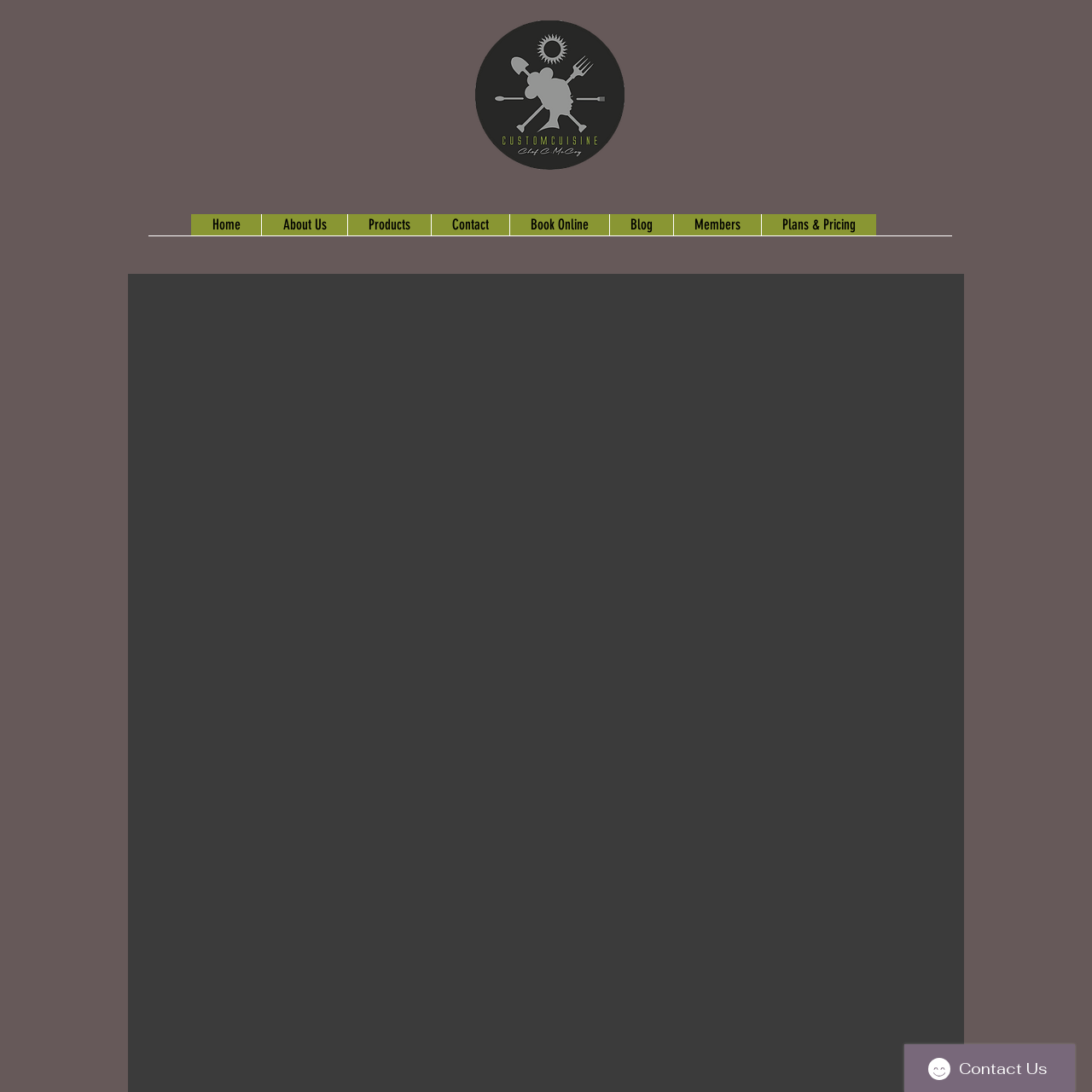Please specify the bounding box coordinates in the format (top-left x, top-left y, bottom-right x, bottom-right y), with all values as floating point numbers between 0 and 1. Identify the bounding box of the UI element described by: Plans & Pricing

[0.697, 0.196, 0.802, 0.216]